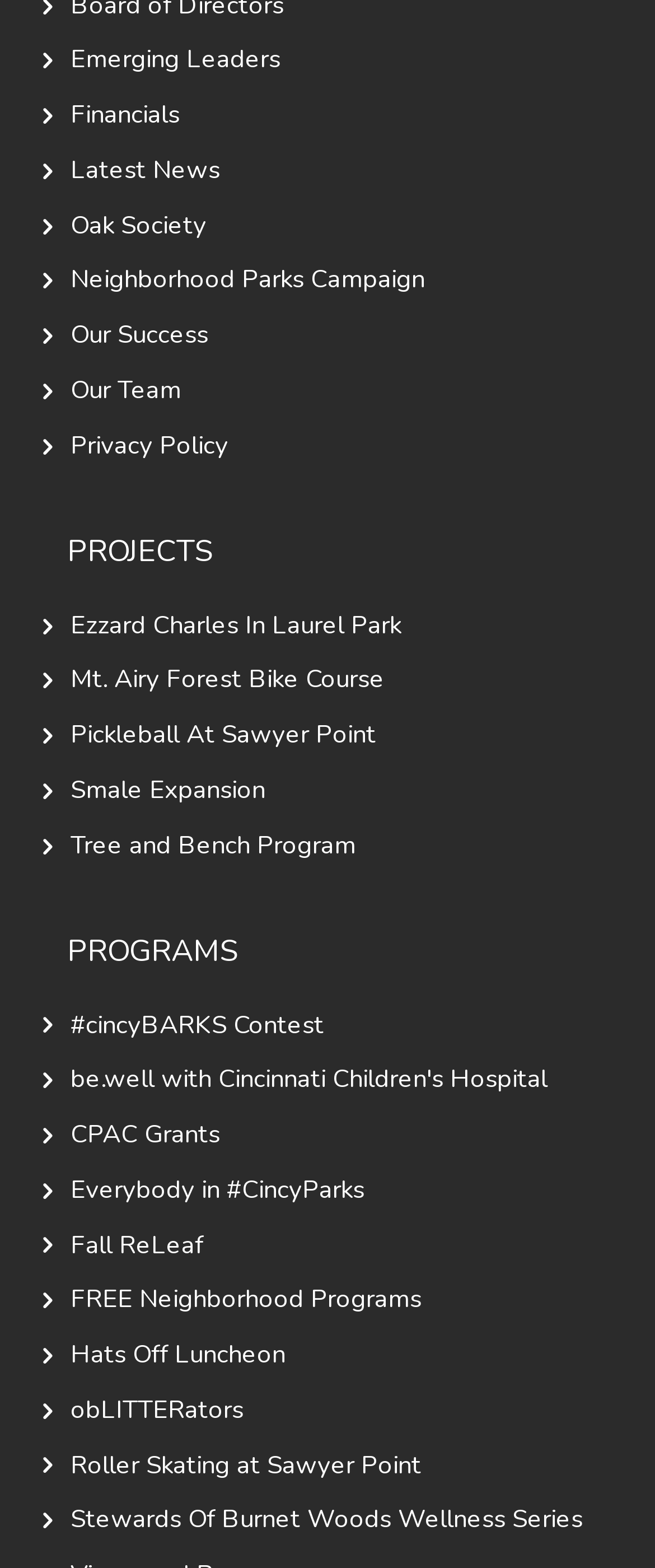Please find the bounding box coordinates of the element that needs to be clicked to perform the following instruction: "Learn about Oak Society". The bounding box coordinates should be four float numbers between 0 and 1, represented as [left, top, right, bottom].

[0.108, 0.133, 0.315, 0.156]